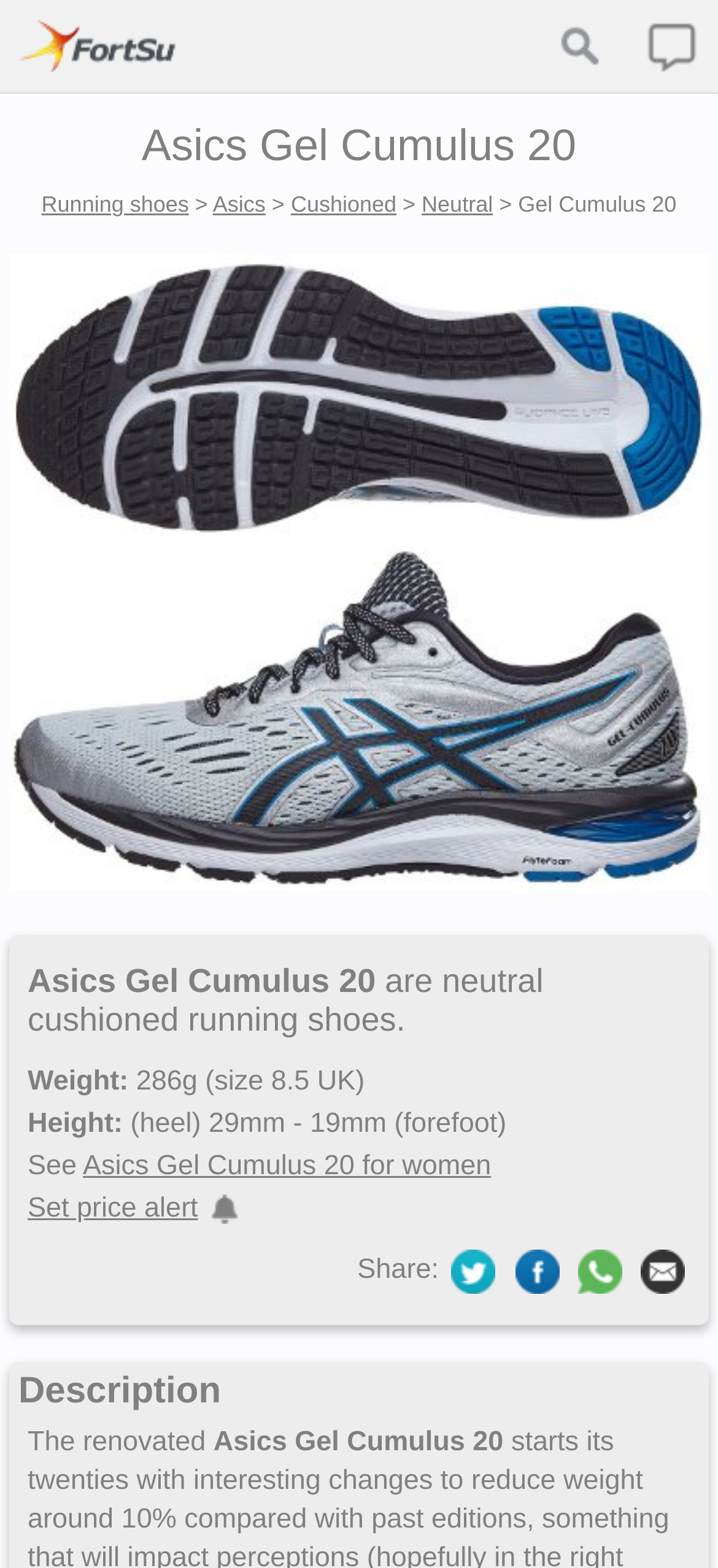Please identify the bounding box coordinates of the element's region that I should click in order to complete the following instruction: "Search for something". The bounding box coordinates consist of four float numbers between 0 and 1, i.e., [left, top, right, bottom].

[0.769, 0.012, 0.846, 0.047]